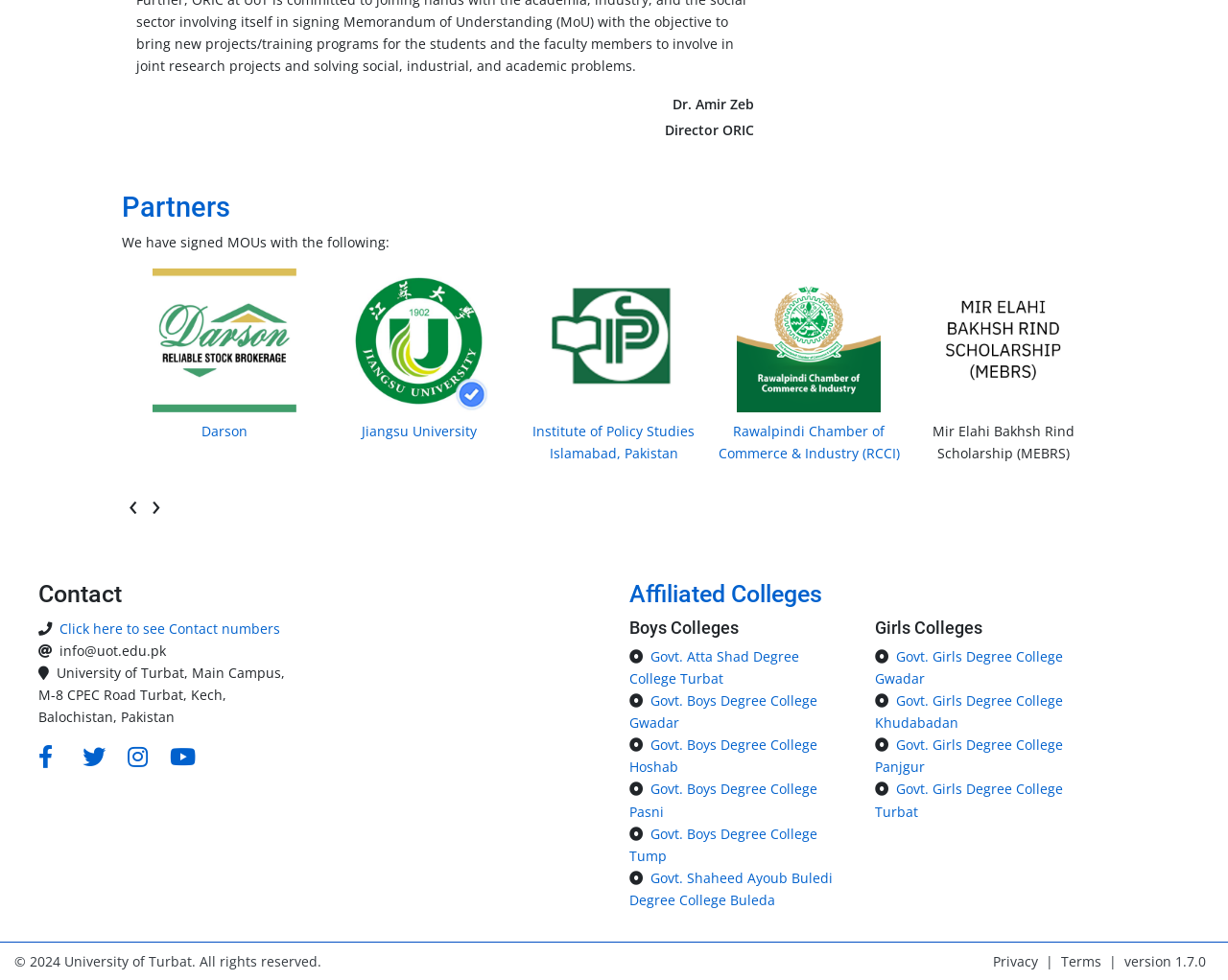Please identify the bounding box coordinates of the element's region that needs to be clicked to fulfill the following instruction: "Click the 'Previous' button". The bounding box coordinates should consist of four float numbers between 0 and 1, i.e., [left, top, right, bottom].

[0.099, 0.49, 0.118, 0.513]